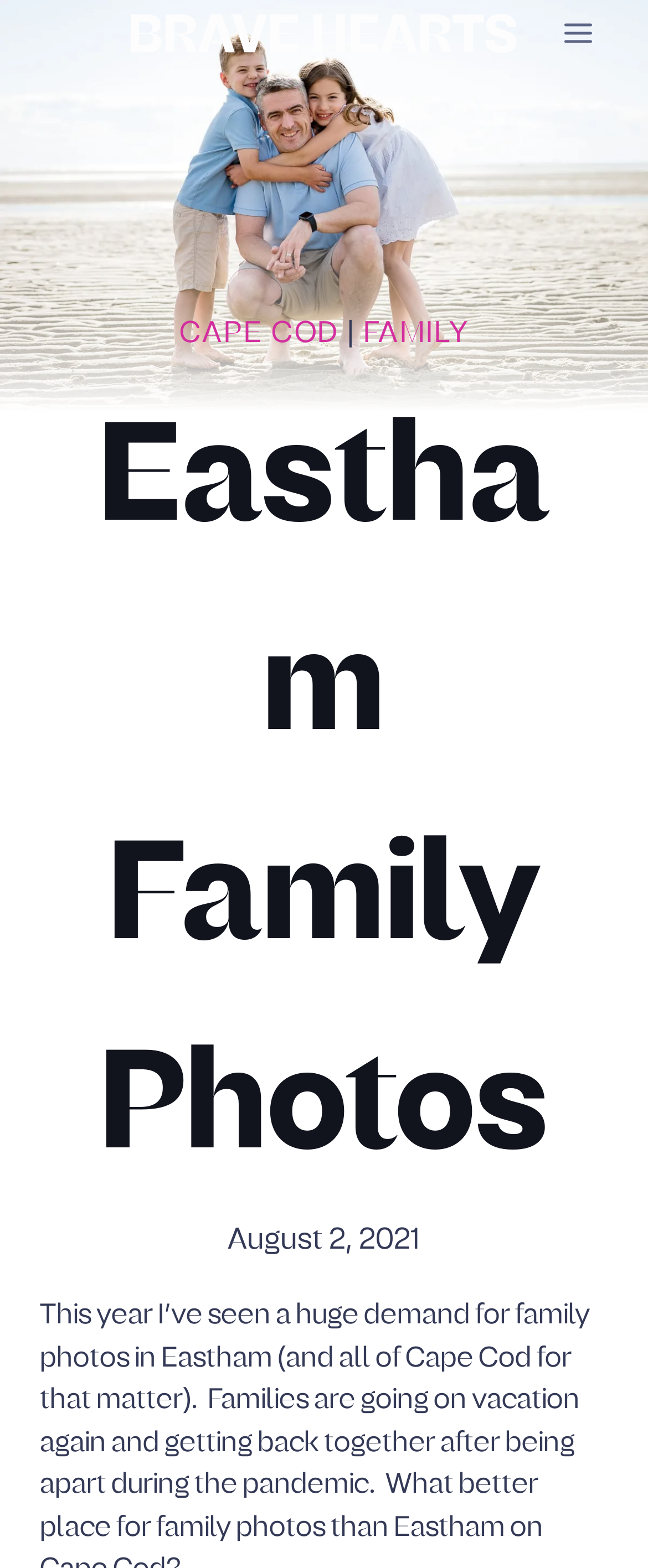Please reply to the following question using a single word or phrase: 
What is the date mentioned on the webpage?

August 2, 2021